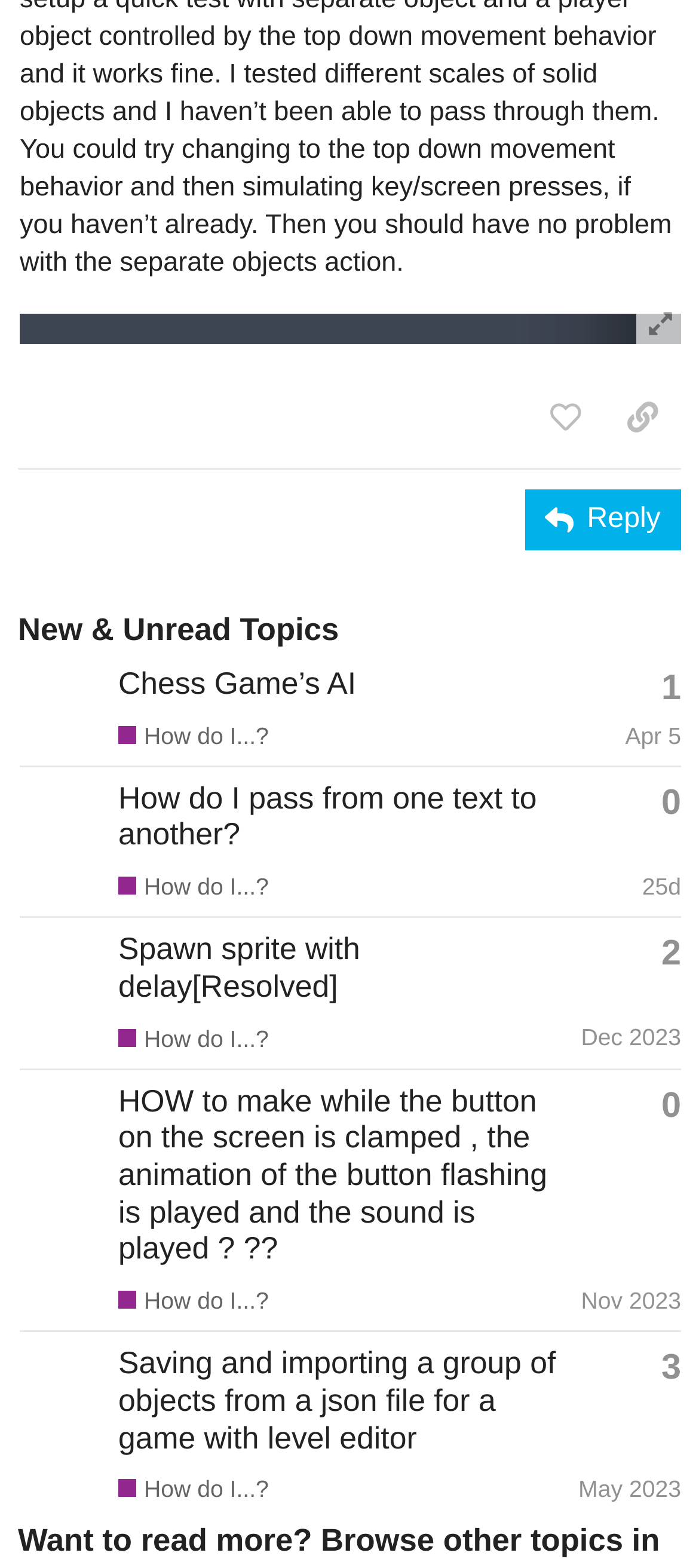Given the description "Reply", provide the bounding box coordinates of the corresponding UI element.

[0.751, 0.312, 0.974, 0.351]